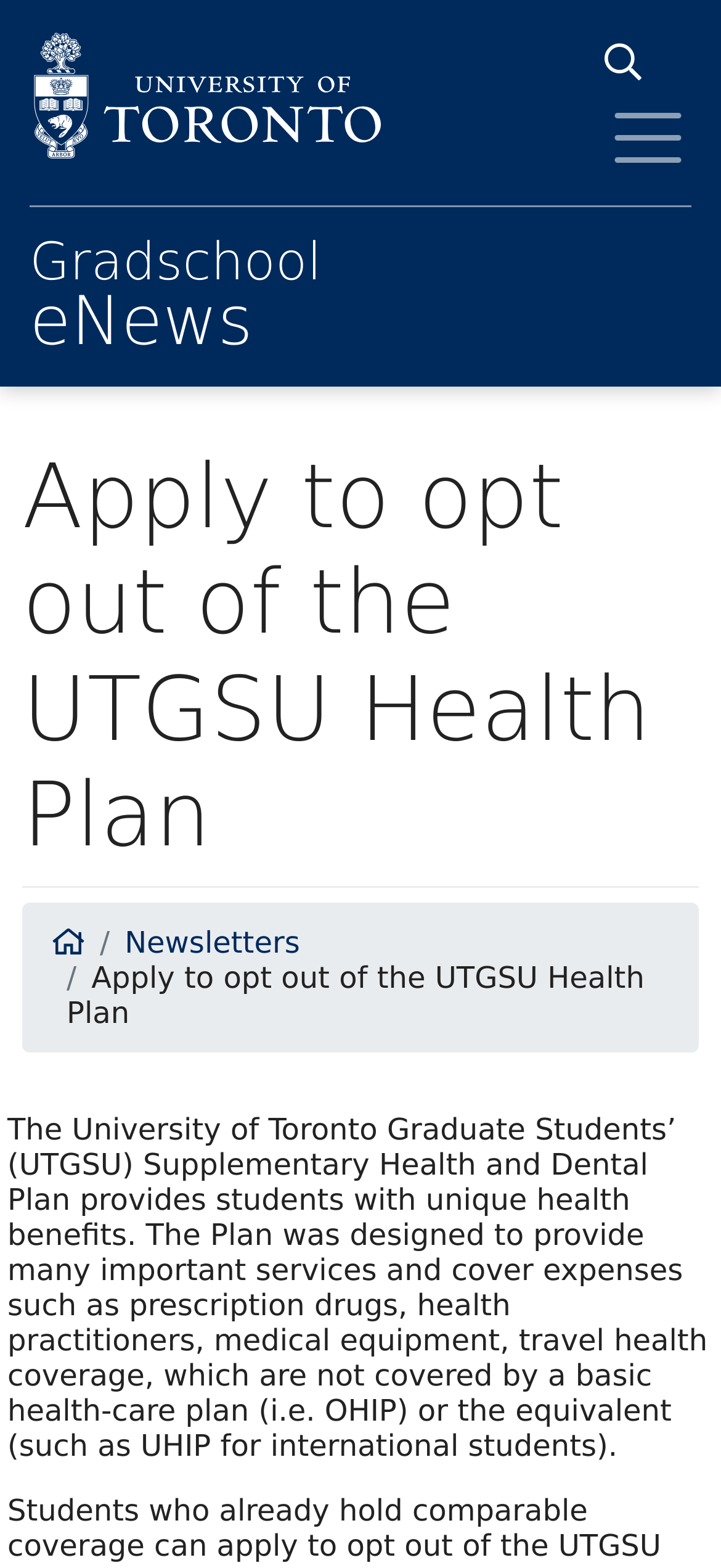What is the main heading of this webpage? Please extract and provide it.

Apply to opt out of the UTGSU Health Plan